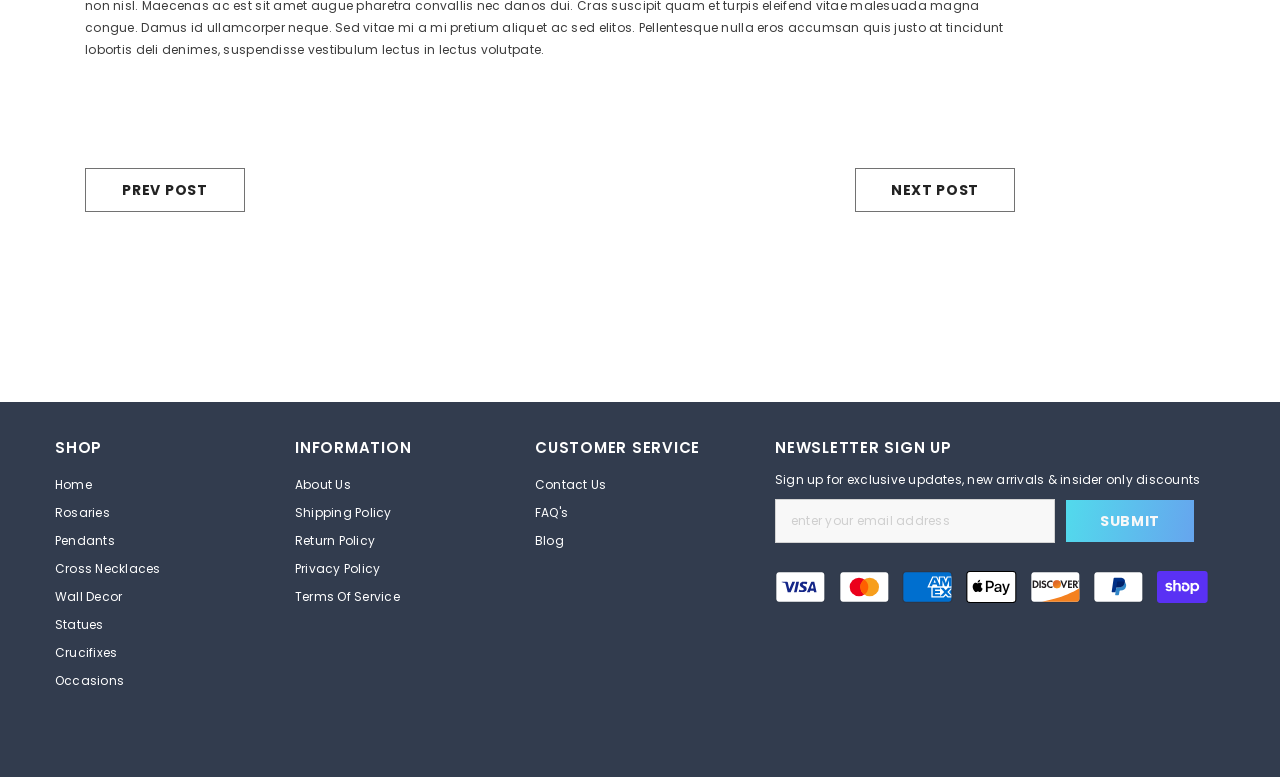What is the purpose of the textbox?
From the image, respond with a single word or phrase.

Newsletter sign up